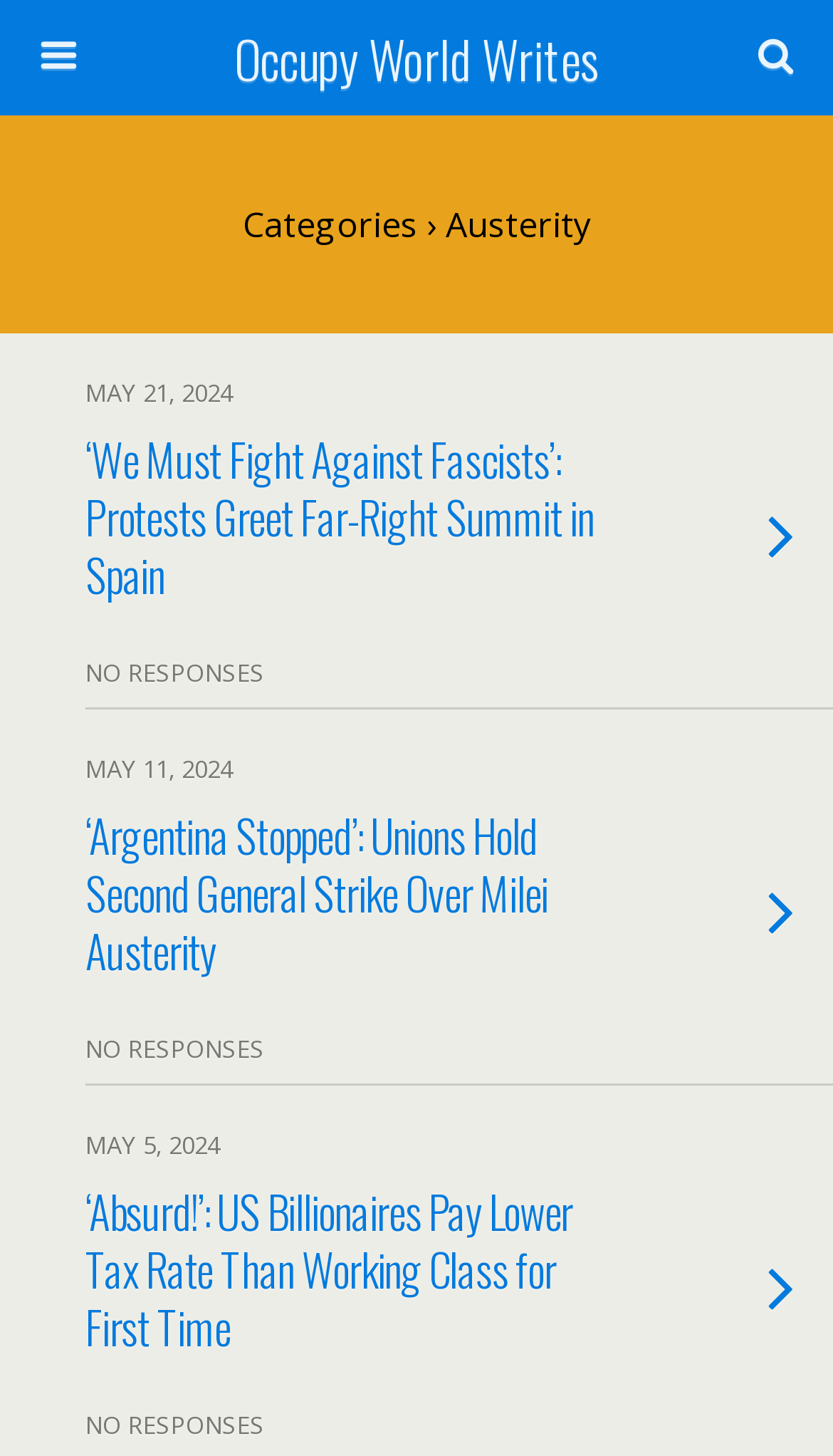Given the element description: "name="s" placeholder="Search this website…"", predict the bounding box coordinates of the UI element it refers to, using four float numbers between 0 and 1, i.e., [left, top, right, bottom].

[0.051, 0.087, 0.754, 0.126]